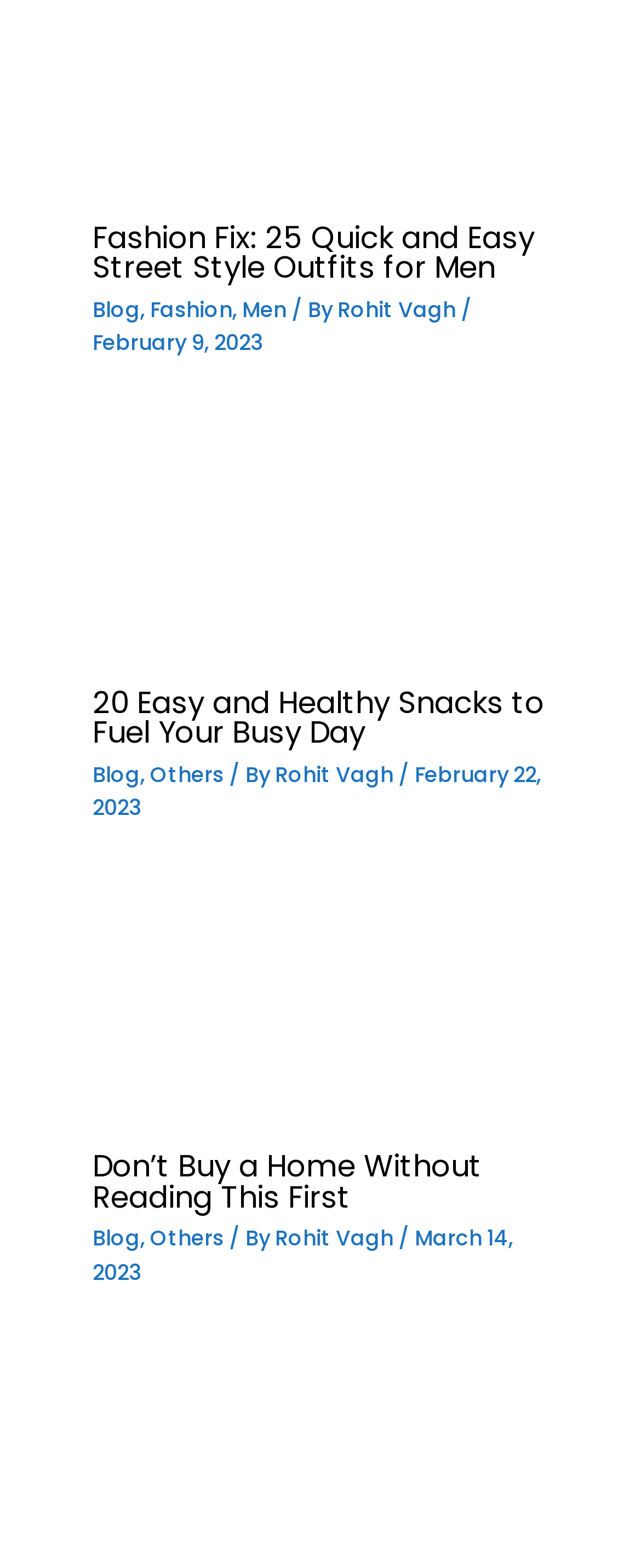Identify the bounding box of the HTML element described as: "Fashion".

[0.235, 0.189, 0.363, 0.206]